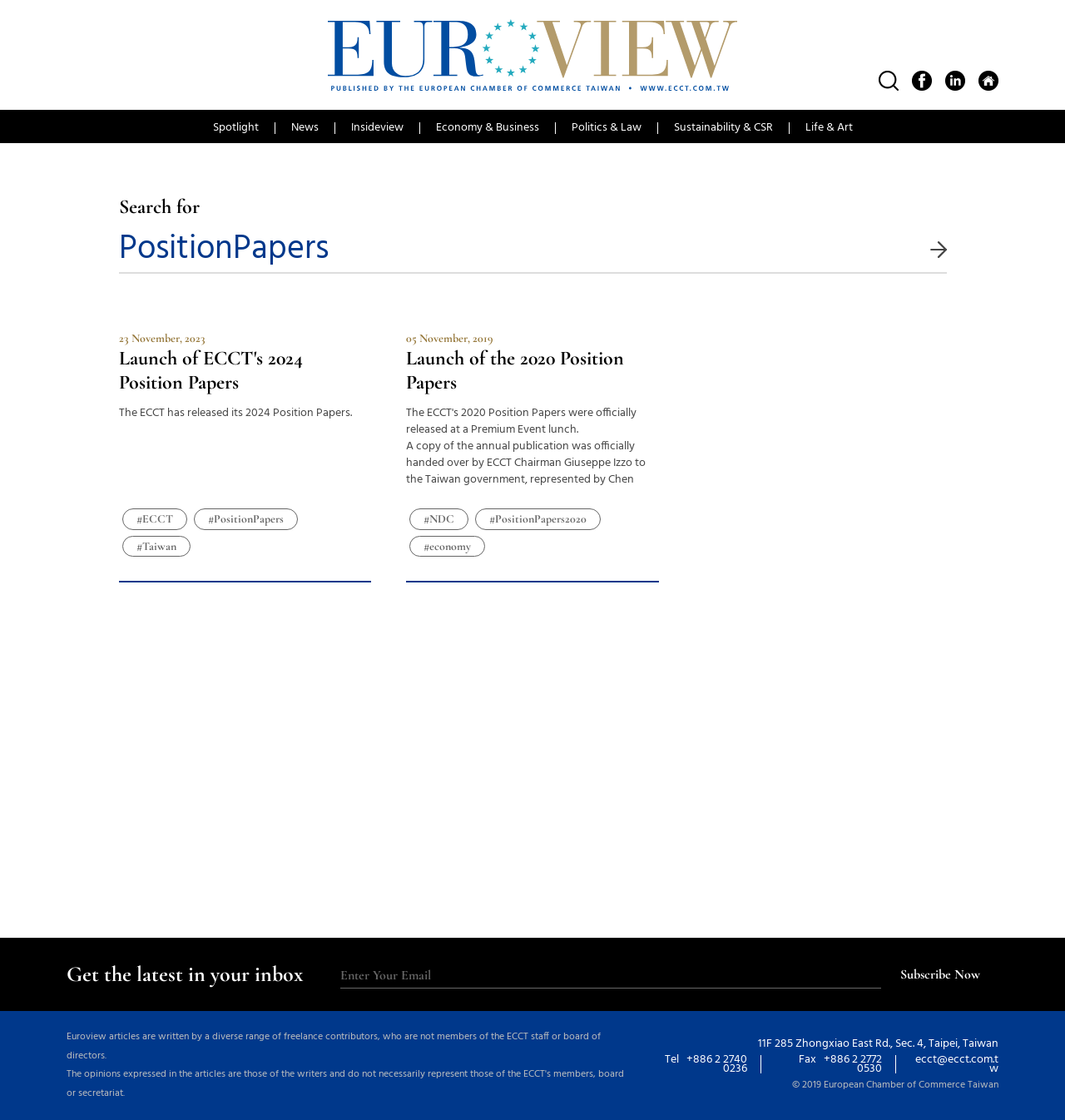Please provide the bounding box coordinates for the UI element as described: "Politics & Law". The coordinates must be four floats between 0 and 1, represented as [left, top, right, bottom].

[0.521, 0.109, 0.618, 0.12]